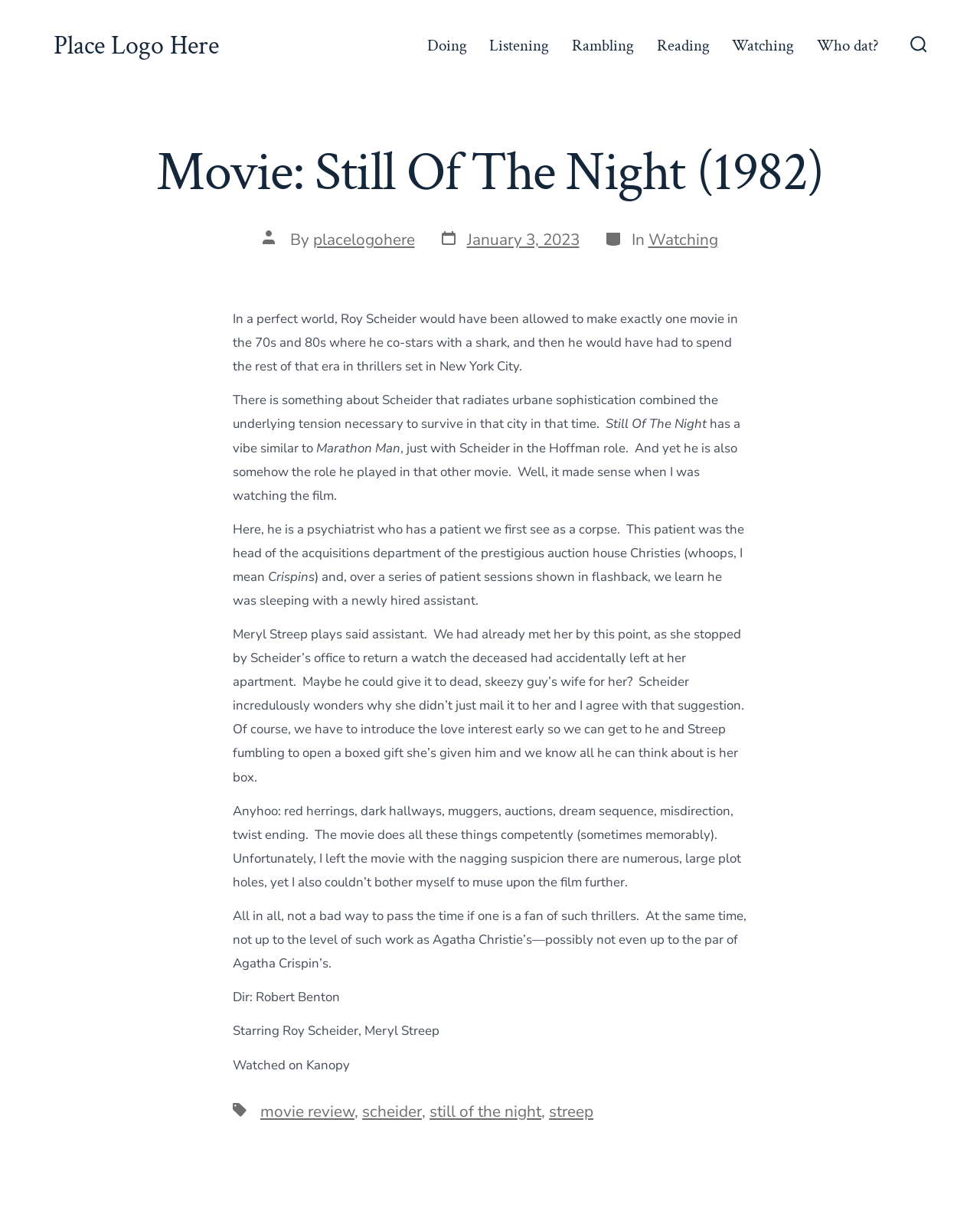Identify the bounding box for the UI element that is described as follows: "Place Logo Here".

[0.055, 0.025, 0.223, 0.05]